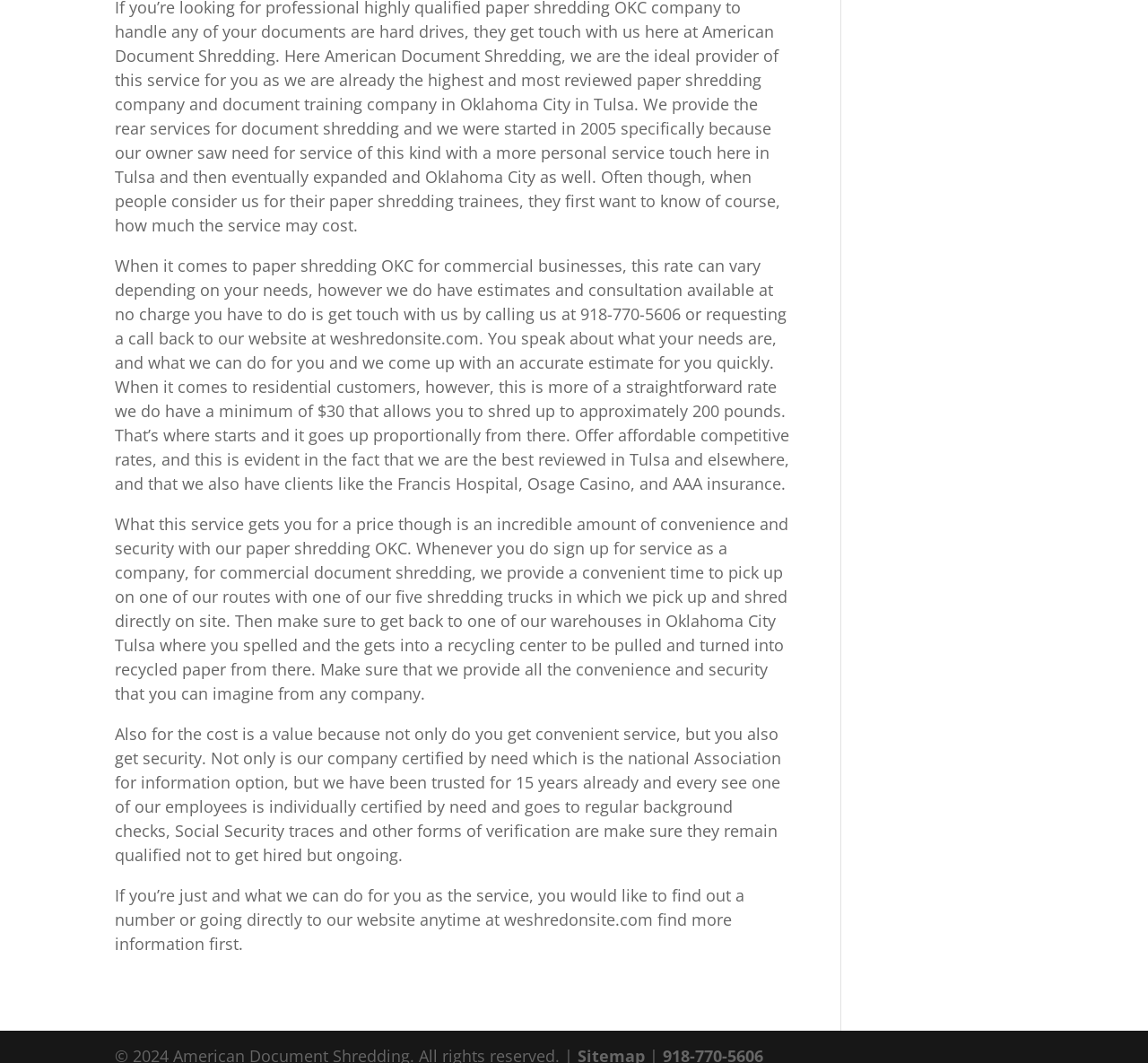Based on the image, please elaborate on the answer to the following question:
How many shredding trucks are available for commercial document shredding?

The text states that when you sign up for service as a company, they provide a convenient time to pick up on one of their routes with one of their five shredding trucks.